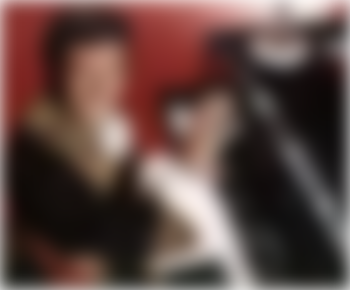What is the era in which this image was taken?
Please respond to the question with a detailed and thorough explanation.

The caption explicitly states that the image features Liberace during the 1960s, which indicates the time period in which the photograph was taken.